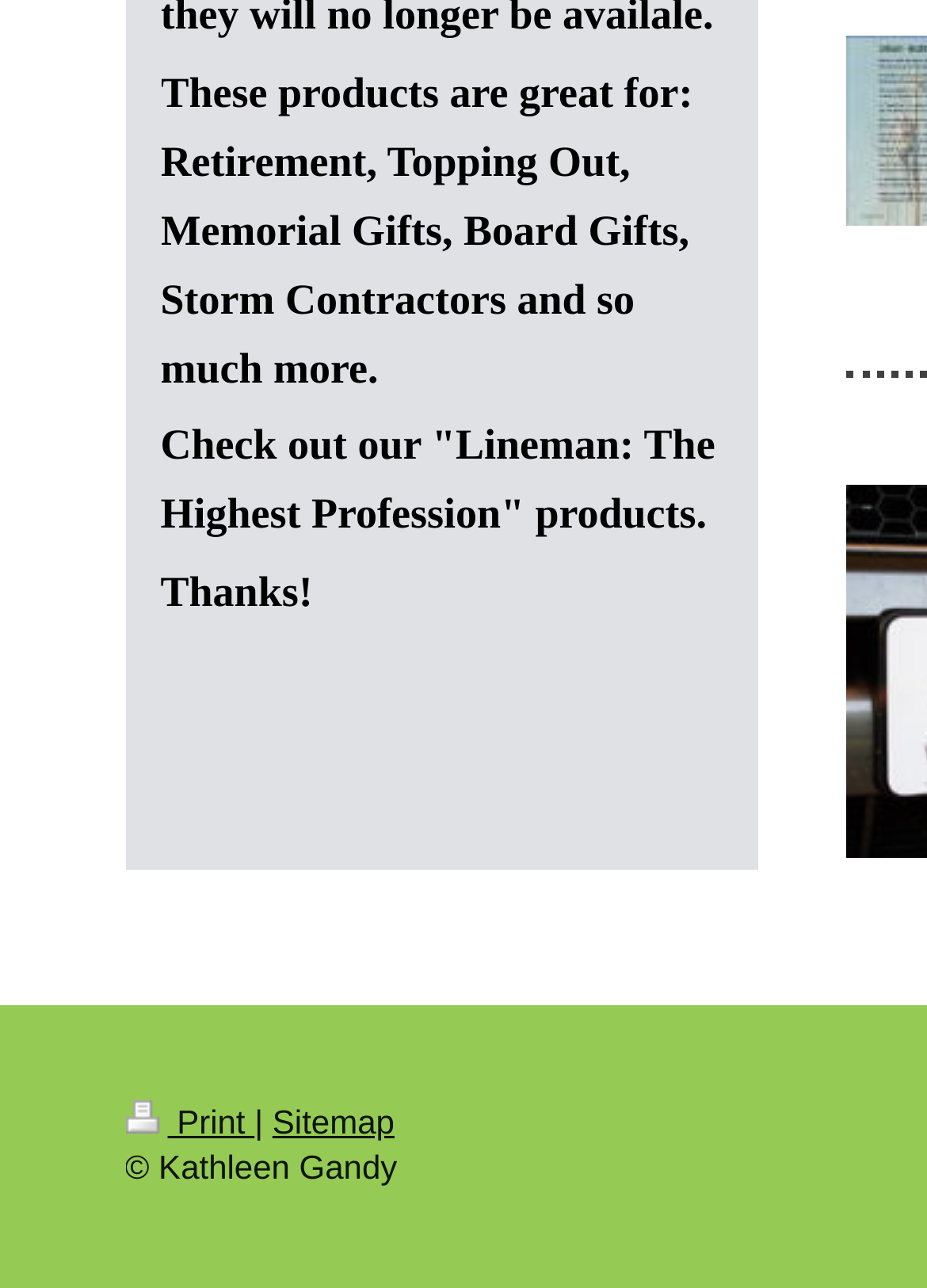Respond to the following query with just one word or a short phrase: 
What is the purpose of the products?

Gifts